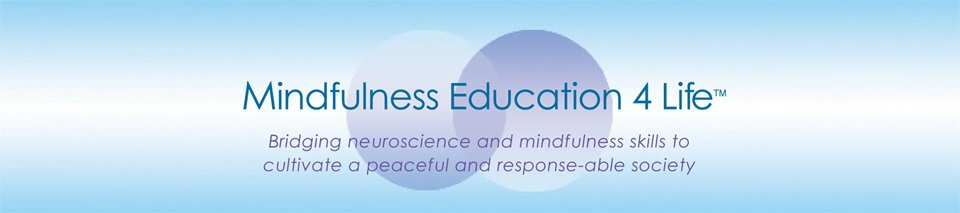Respond with a single word or phrase for the following question: 
What is the focus of the initiative?

Wellness and mindfulness